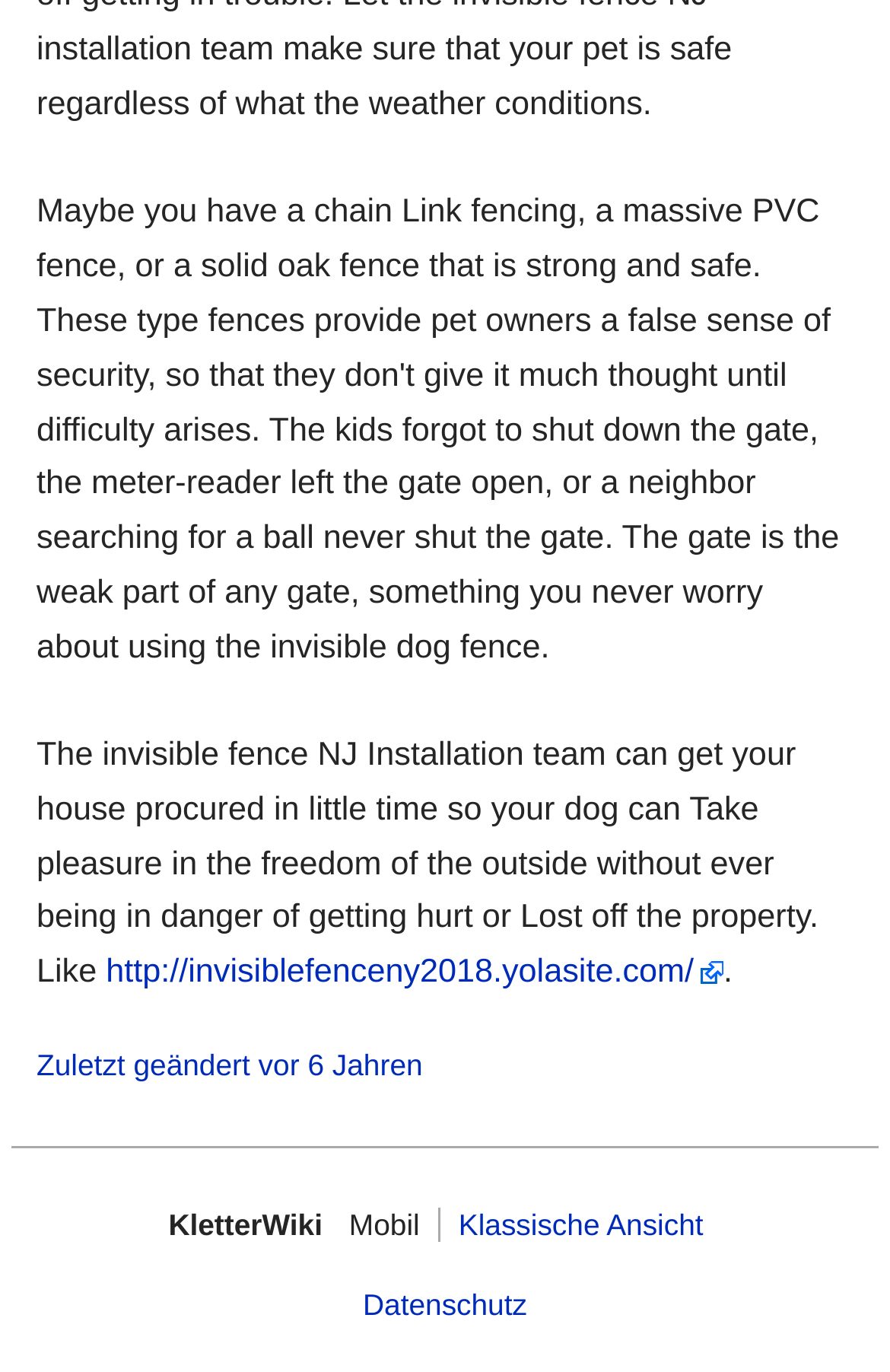What is the main topic of the webpage?
Give a detailed response to the question by analyzing the screenshot.

The main topic of the webpage can be inferred from the StaticText element 'The invisible fence NJ Installation team can get your house procured in little time so your dog can Take pleasure in the freedom of the outside without ever being in danger of getting hurt or Lost off the property.' which suggests that the webpage is about invisible fence installation in New Jersey.